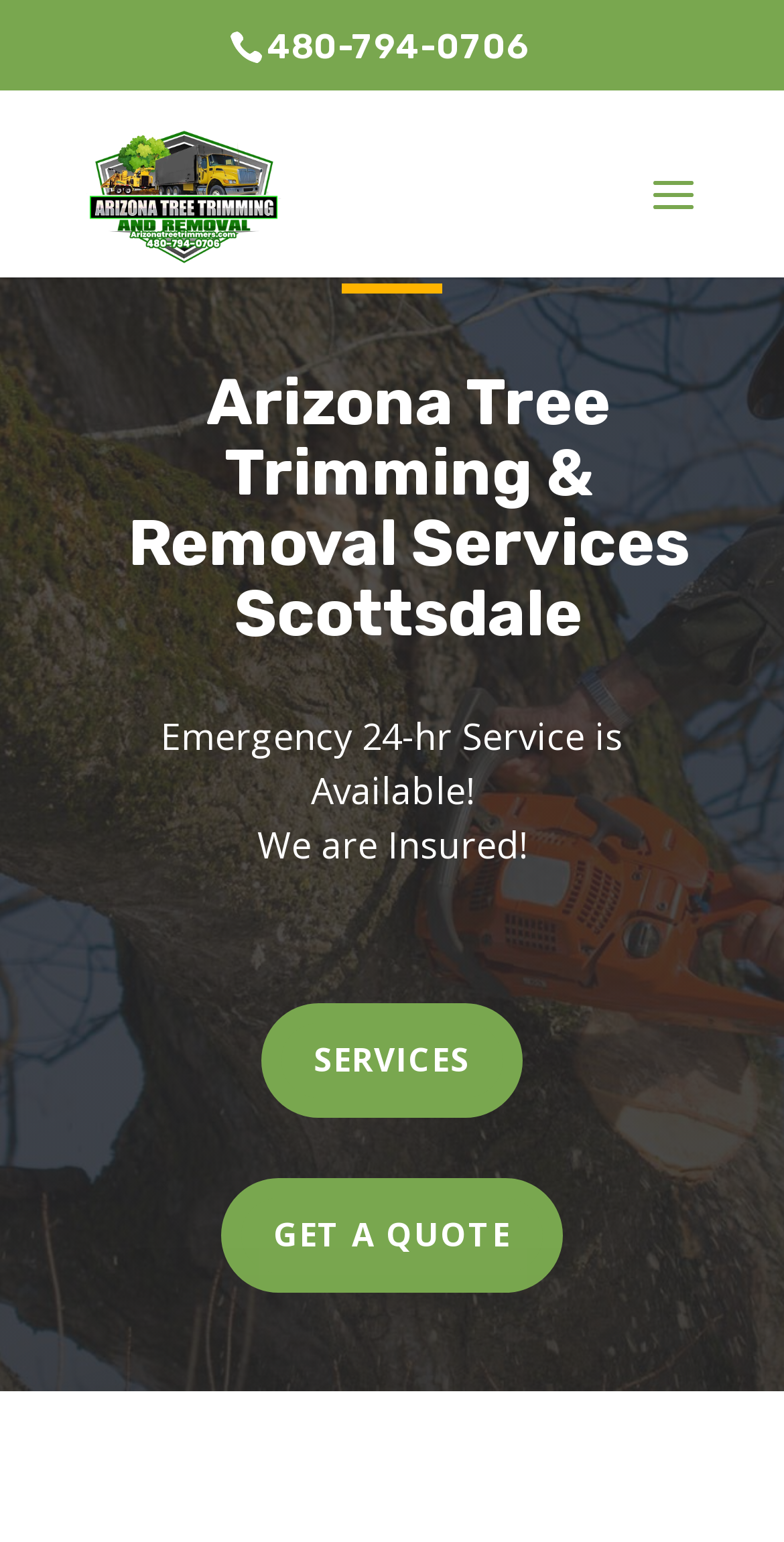Given the webpage screenshot, identify the bounding box of the UI element that matches this description: "Get a Quote".

[0.282, 0.764, 0.718, 0.838]